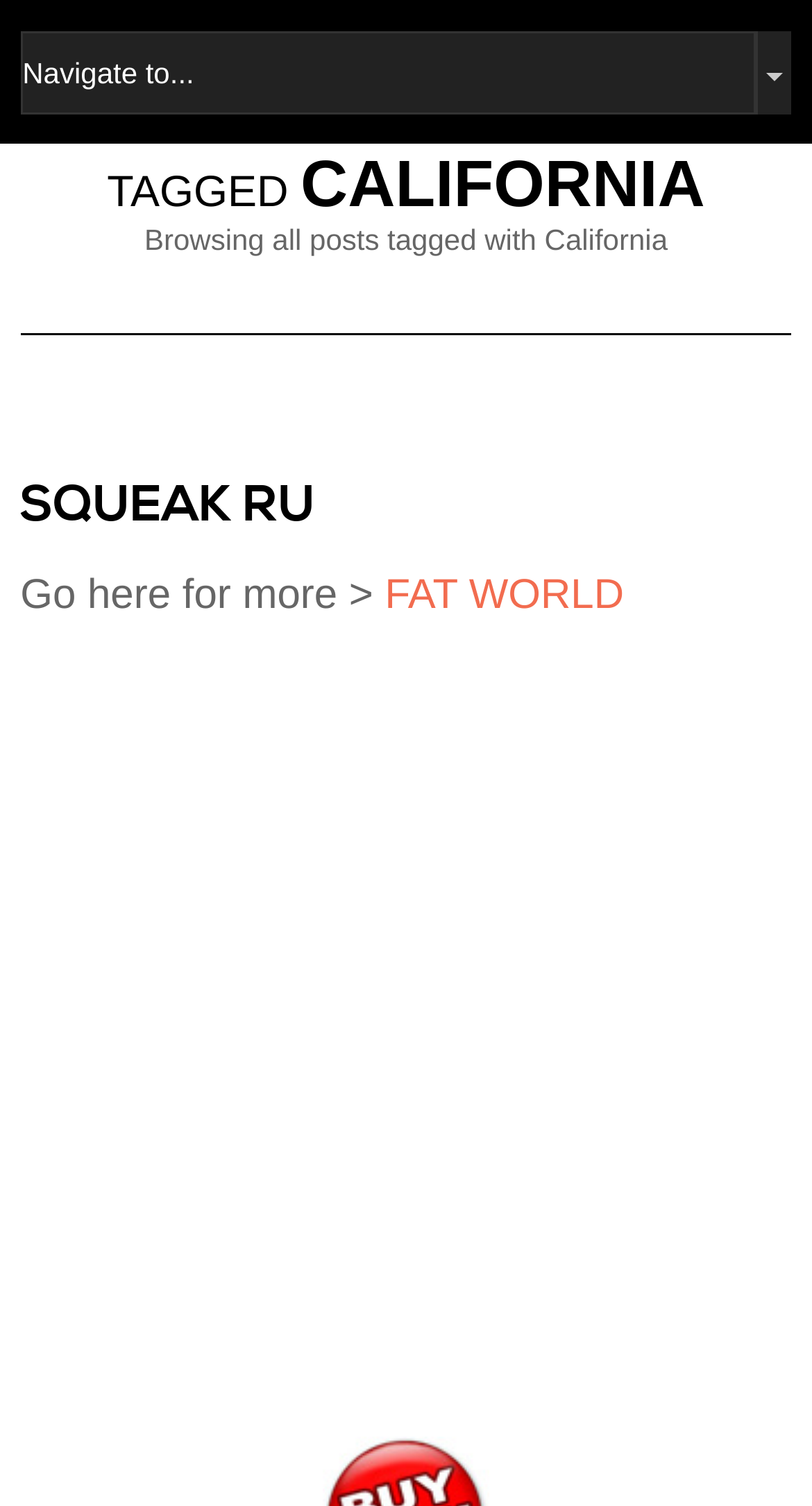Given the element description, predict the bounding box coordinates in the format (top-left x, top-left y, bottom-right x, bottom-right y), using floating point numbers between 0 and 1: title="Squeak_Cover_3Ds"

[0.025, 0.413, 0.975, 0.926]